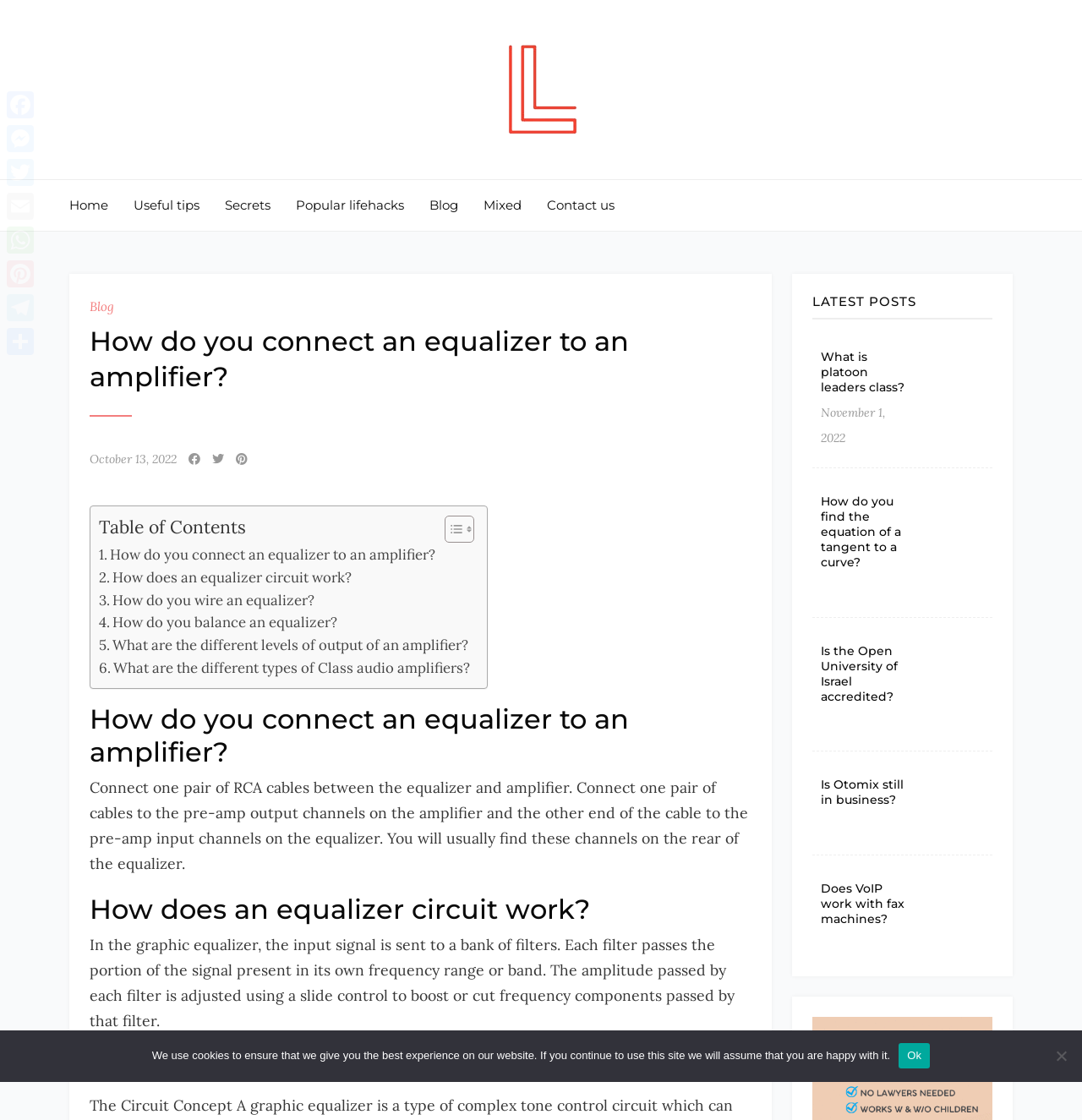Pinpoint the bounding box coordinates of the element to be clicked to execute the instruction: "Click on the 'Facebook' social media link".

[0.003, 0.078, 0.034, 0.109]